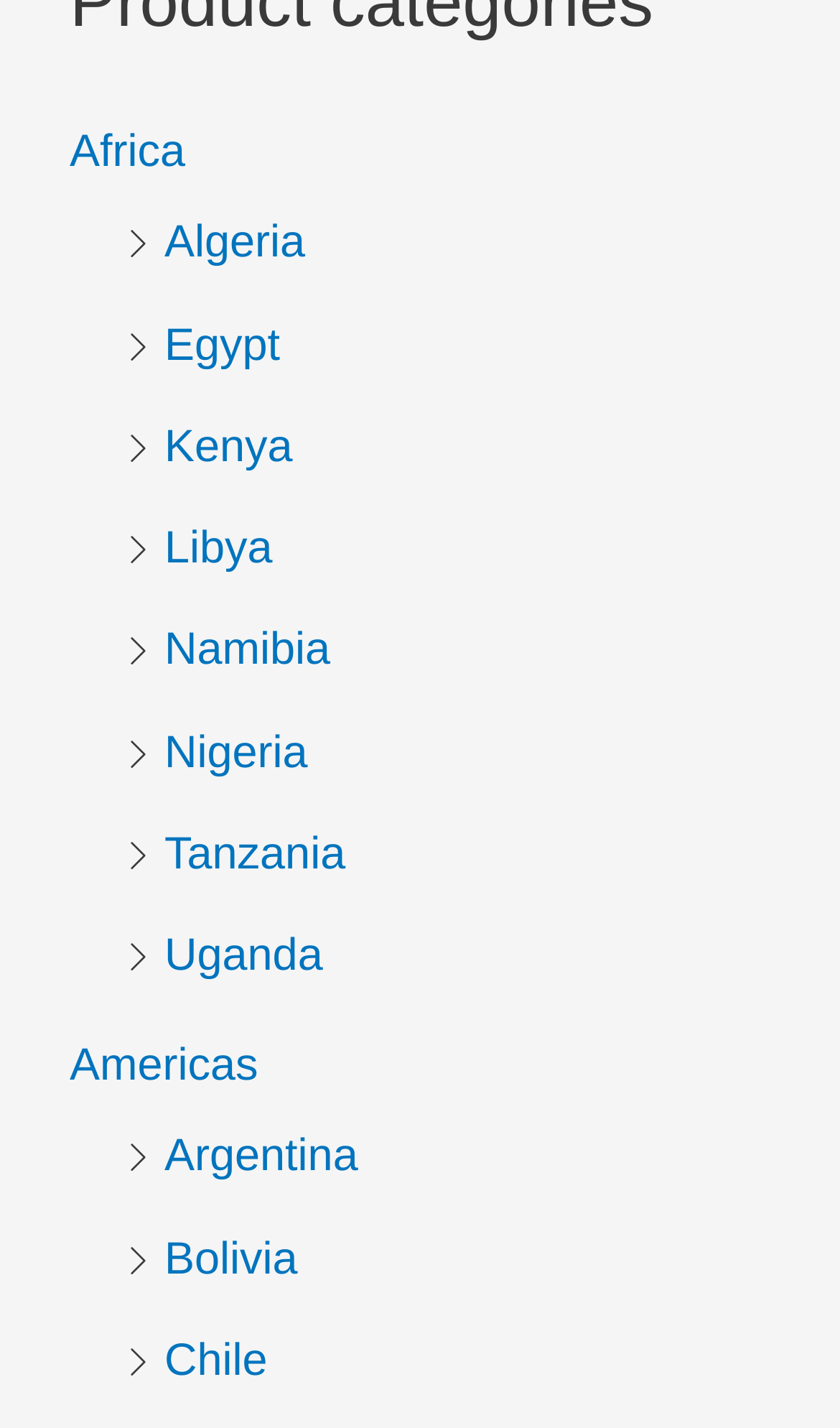Identify the coordinates of the bounding box for the element that must be clicked to accomplish the instruction: "Explore Egypt".

[0.196, 0.155, 0.333, 0.189]